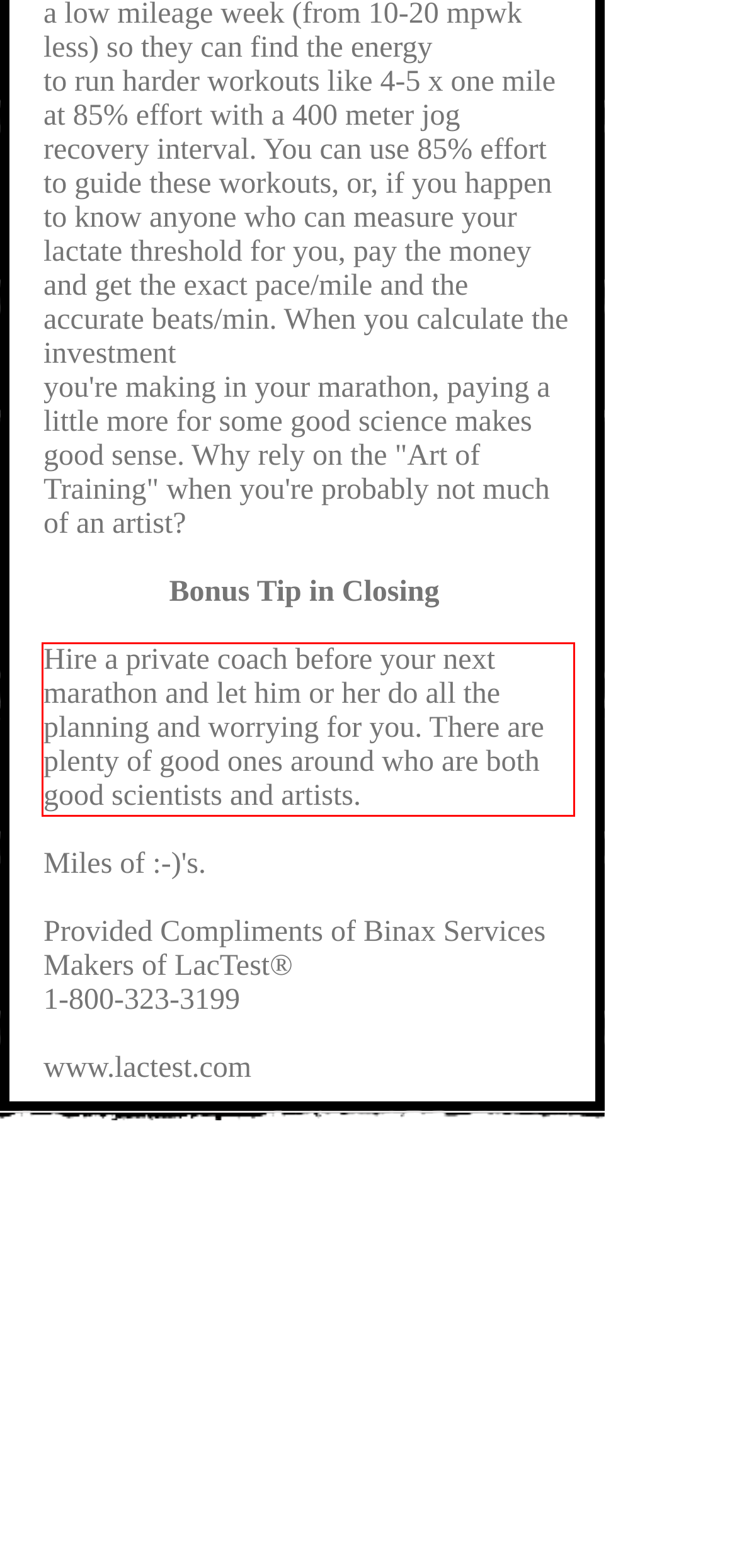You are given a webpage screenshot with a red bounding box around a UI element. Extract and generate the text inside this red bounding box.

Hire a private coach before your next marathon and let him or her do all the planning and worrying for you. There are plenty of good ones around who are both good scientists and artists.